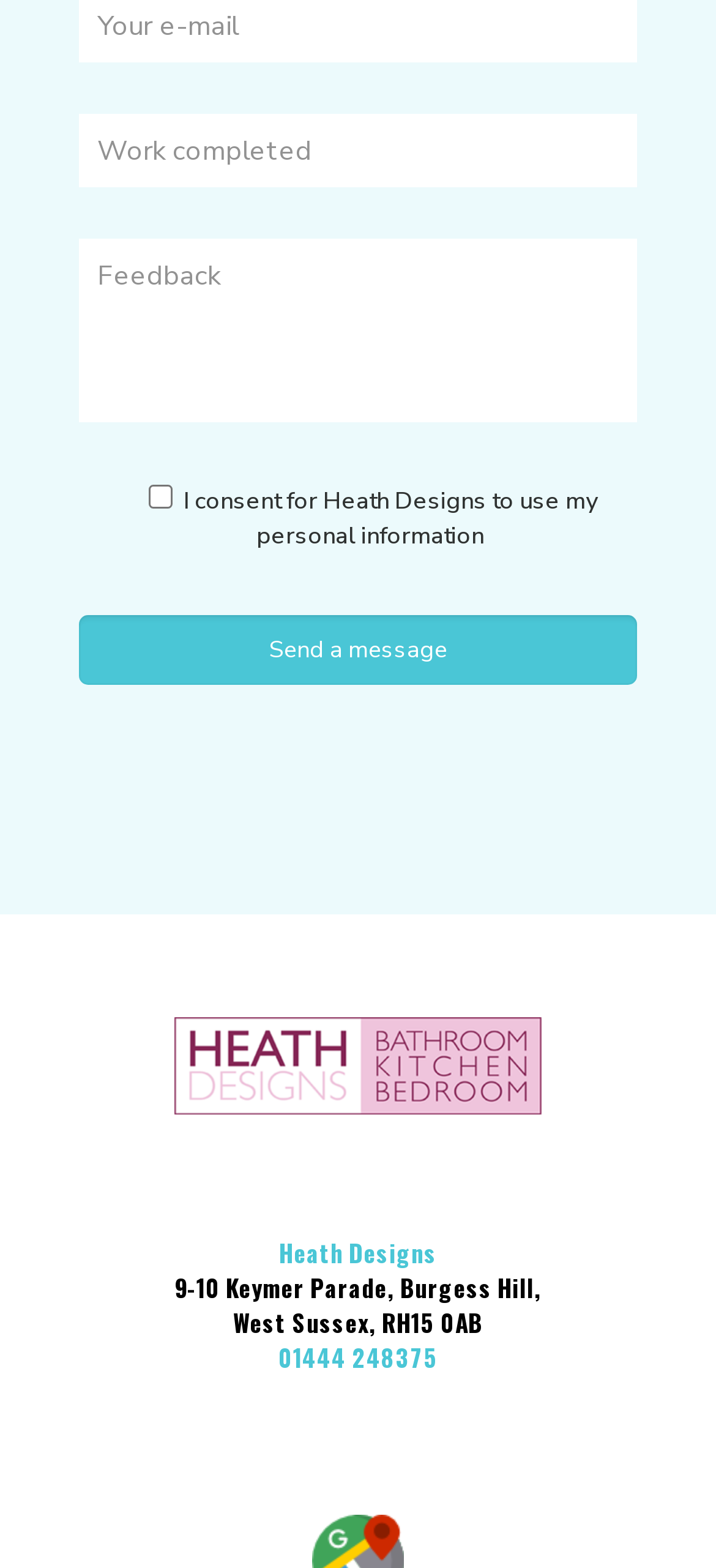Extract the bounding box of the UI element described as: "name="work-completed" placeholder="Work completed"".

[0.11, 0.181, 0.89, 0.228]